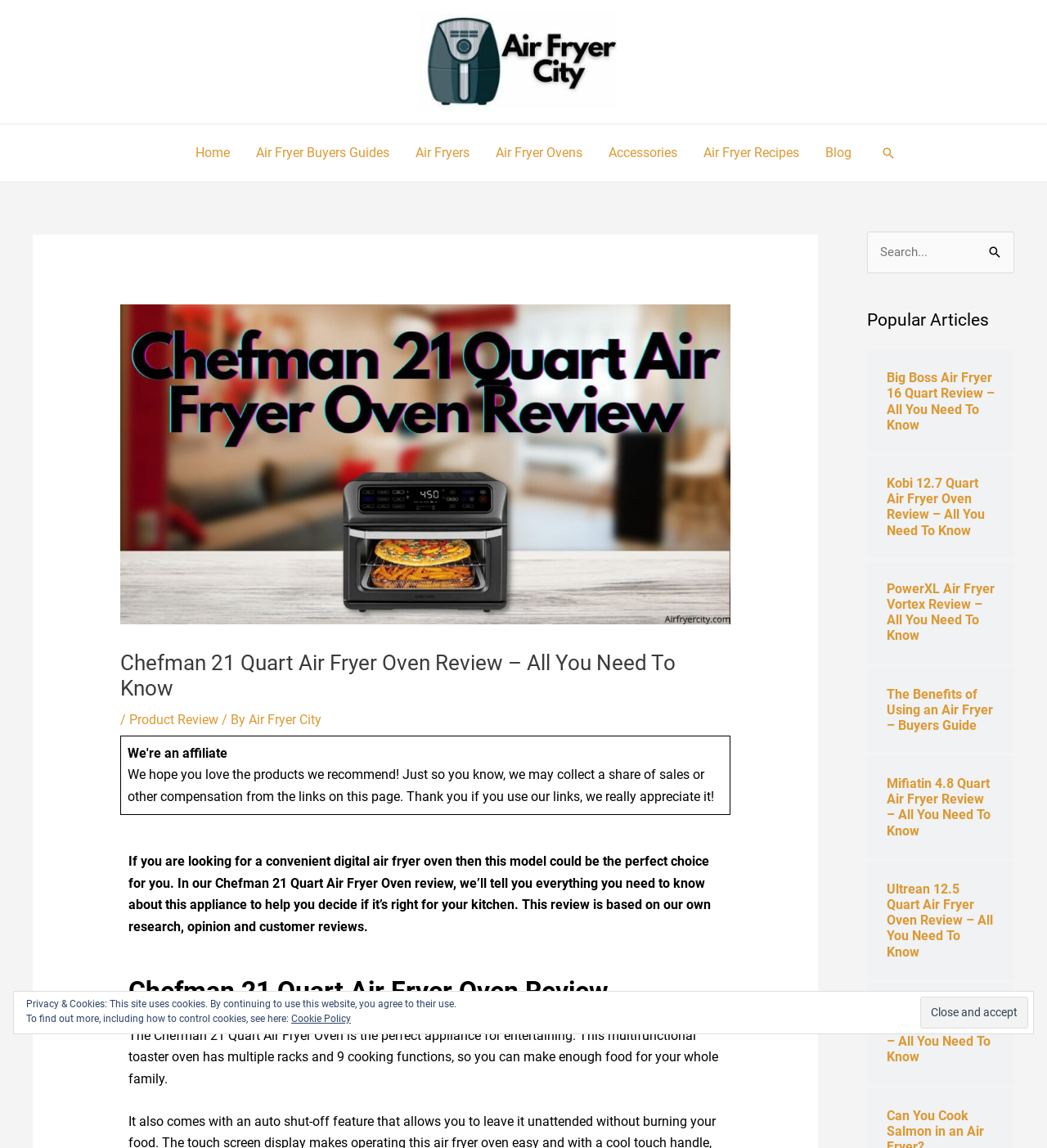Please identify the bounding box coordinates of the element that needs to be clicked to execute the following command: "Start a live chat". Provide the bounding box using four float numbers between 0 and 1, formatted as [left, top, right, bottom].

None